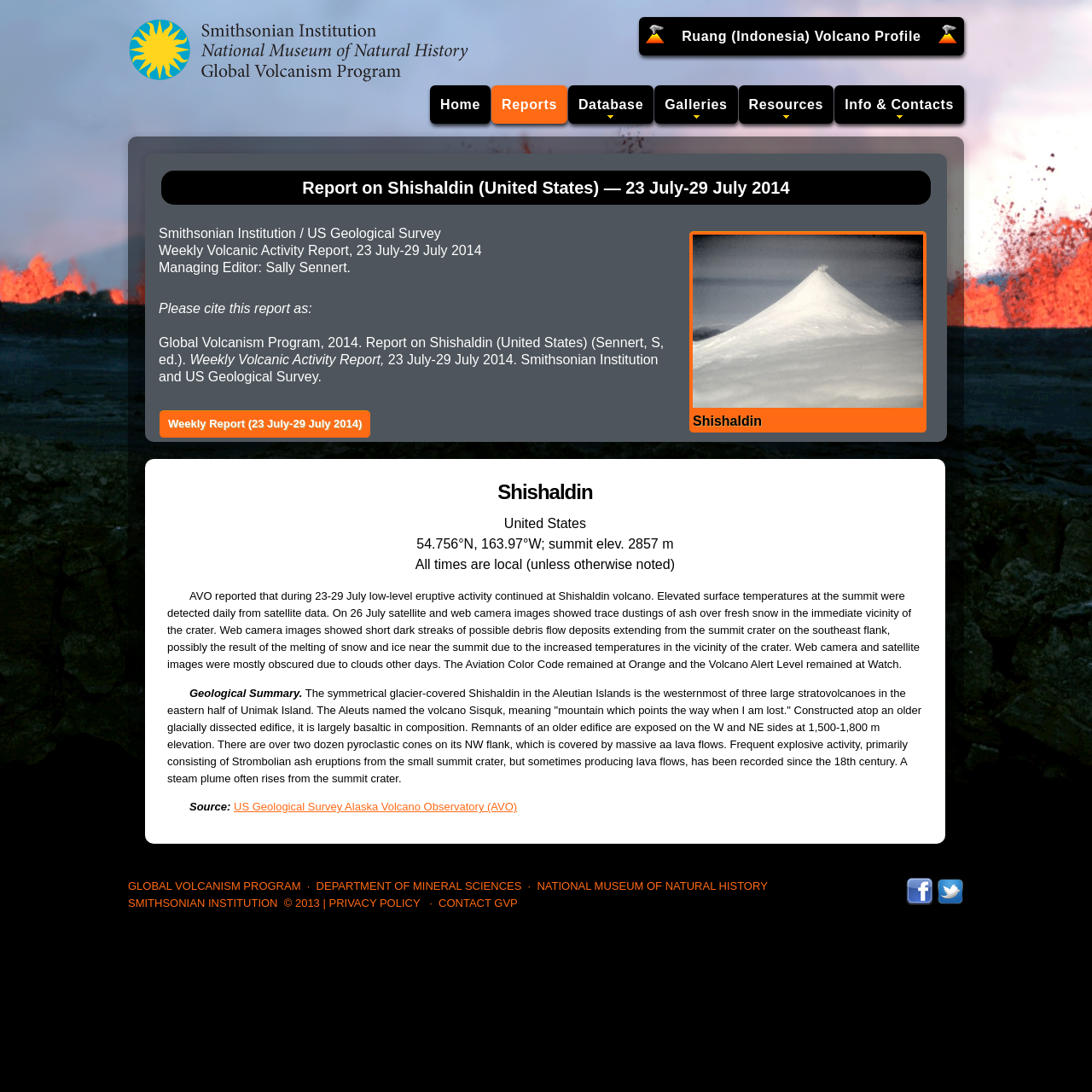Give the bounding box coordinates for this UI element: "parent_node: Ruang (Indonesia) Volcano Profile". The coordinates should be four float numbers between 0 and 1, arranged as [left, top, right, bottom].

[0.117, 0.017, 0.43, 0.029]